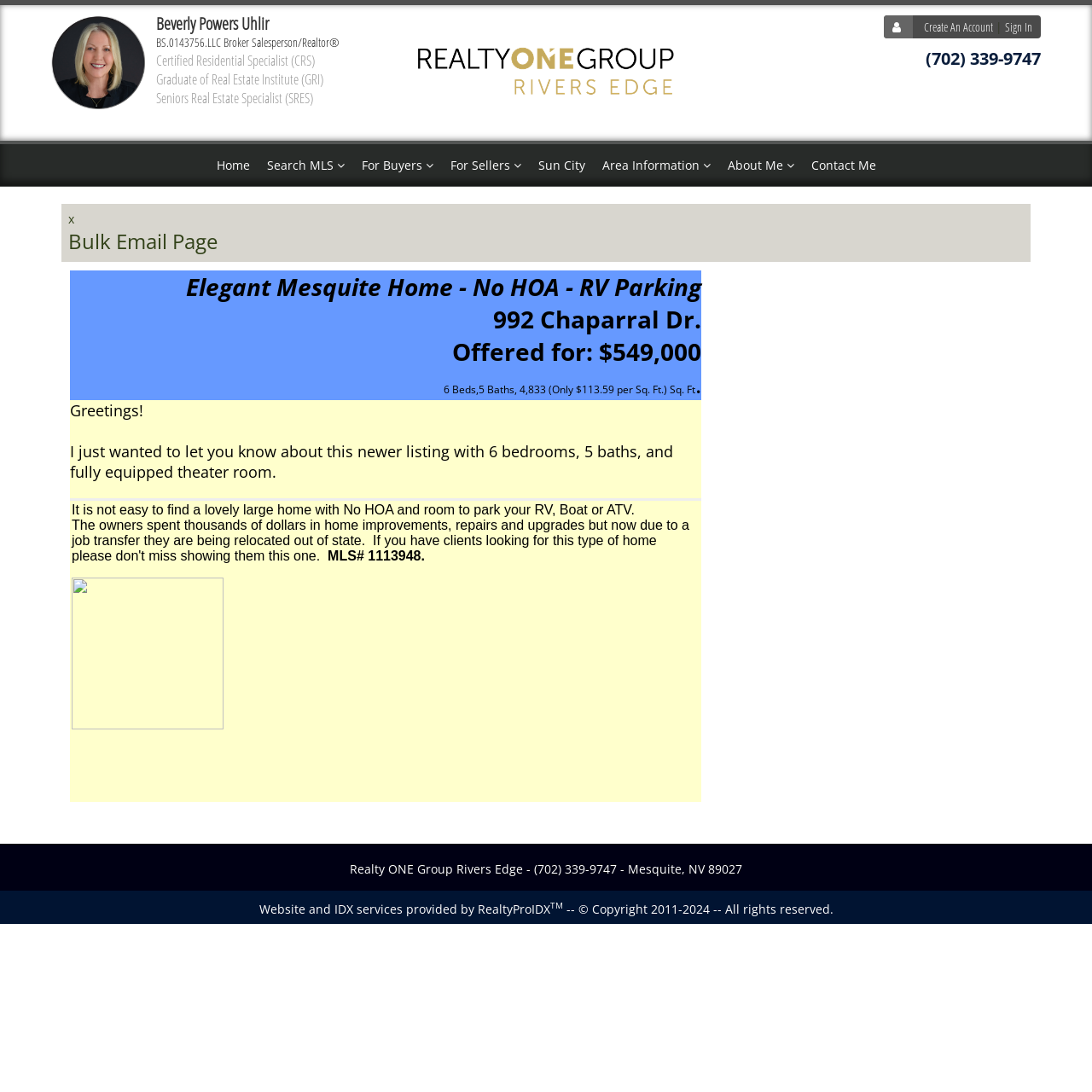What is the MLS number of the listed property?
Carefully analyze the image and provide a thorough answer to the question.

The MLS number of the listed property is mentioned in the description of the property, 'MLS# 1113948', which is a unique identifier for the property in the real estate database.